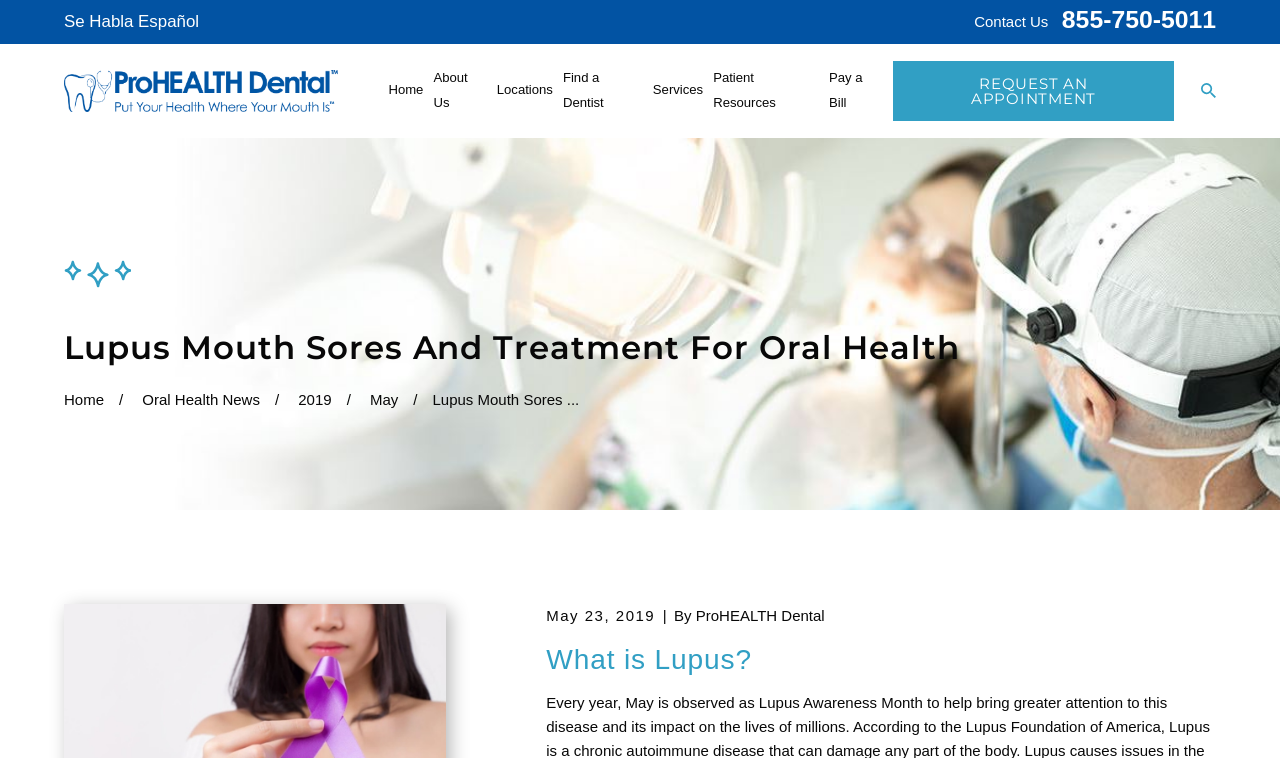Predict the bounding box for the UI component with the following description: "About Us".

[0.339, 0.067, 0.38, 0.173]